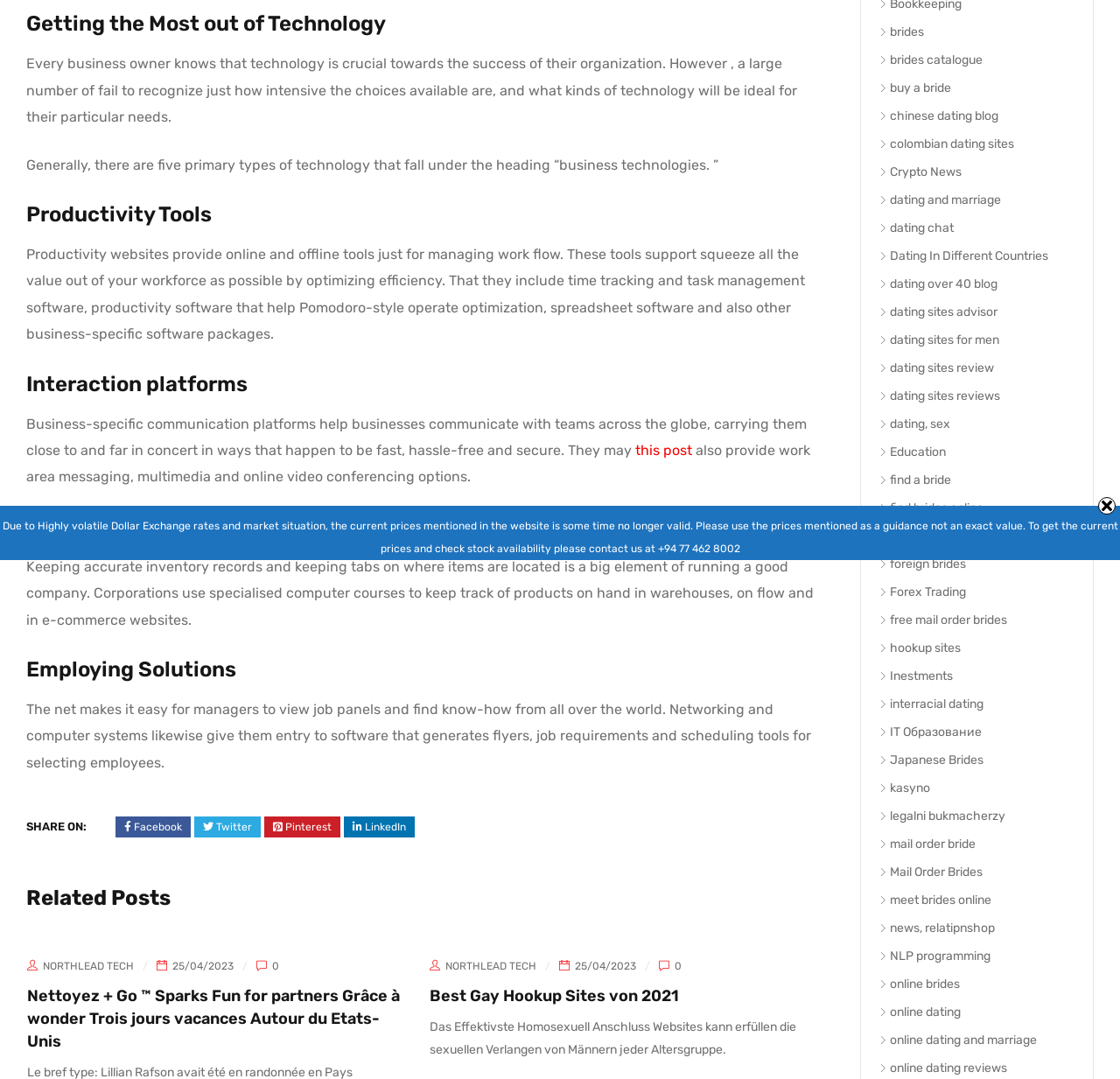Given the webpage screenshot and the description, determine the bounding box coordinates (top-left x, top-left y, bottom-right x, bottom-right y) that define the location of the UI element matching this description: free mail order brides

[0.784, 0.568, 0.899, 0.582]